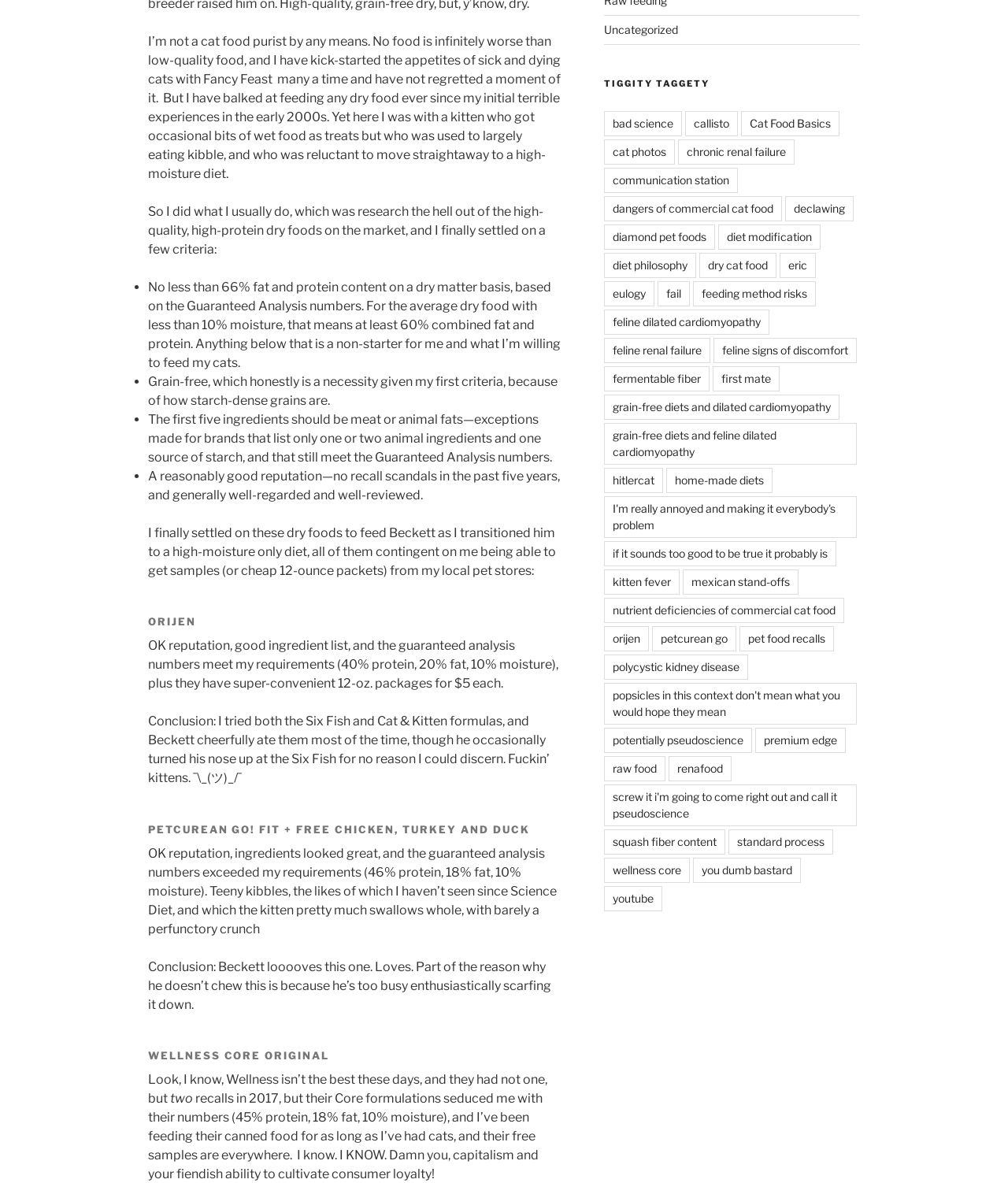What is the author's criteria for high-quality dry food?
Use the screenshot to answer the question with a single word or phrase.

No less than 66% fat and protein content